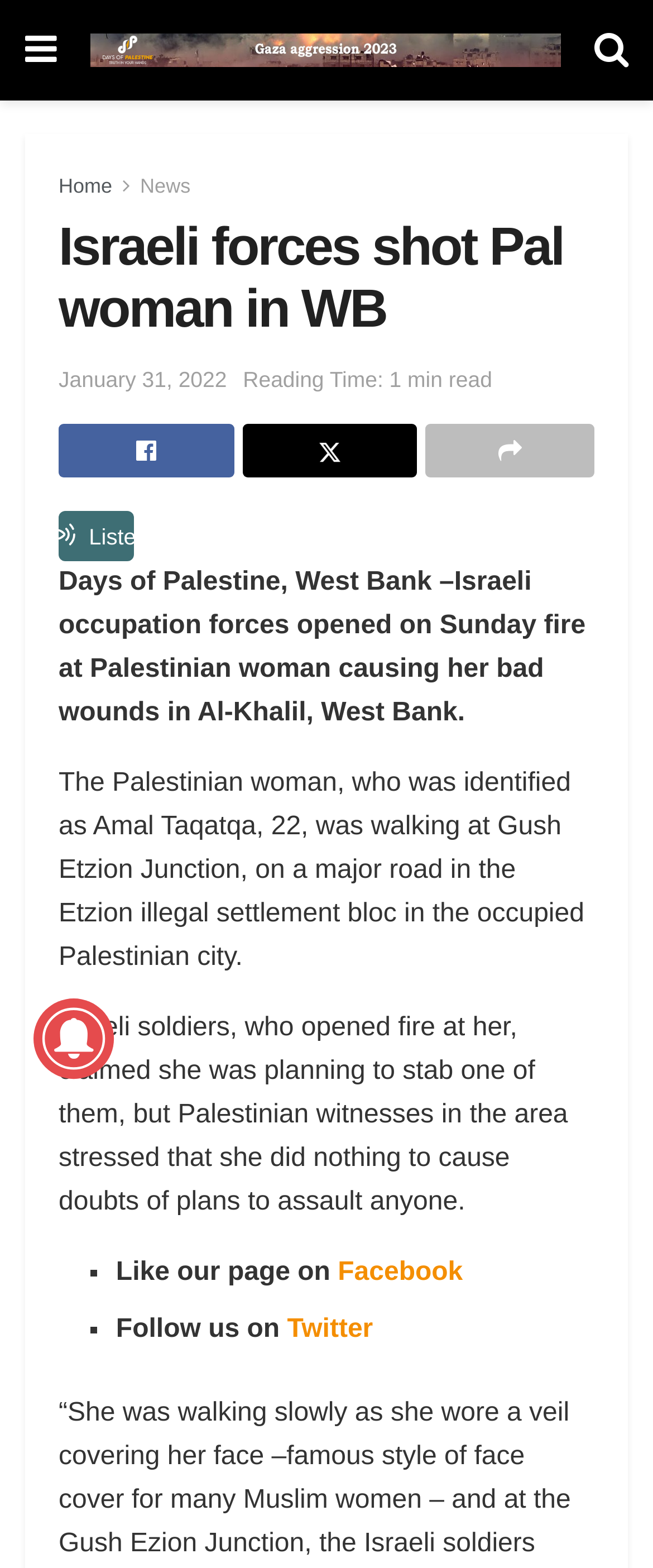Provide the bounding box for the UI element matching this description: "January 31, 2022".

[0.09, 0.234, 0.347, 0.25]